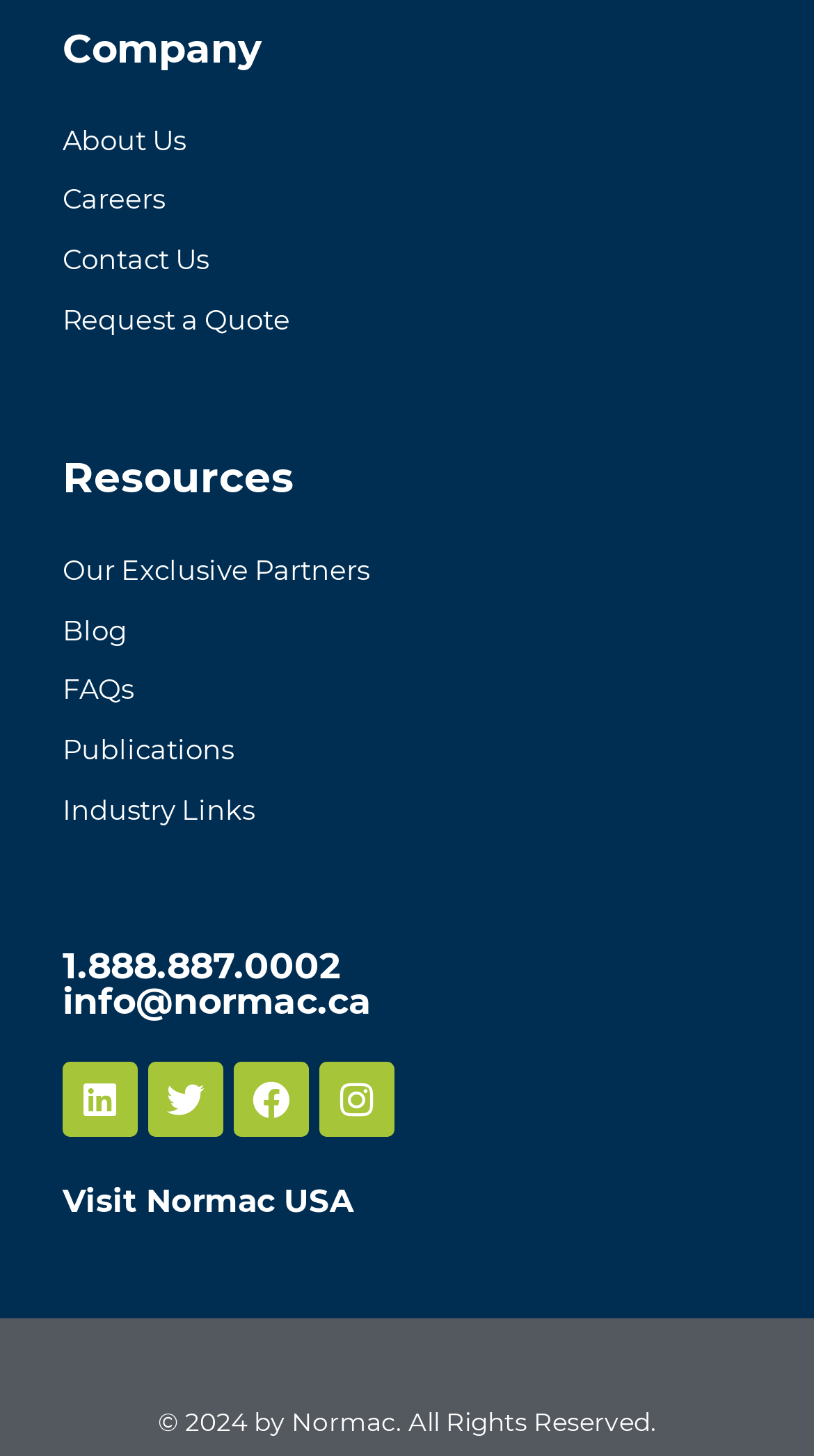Locate the bounding box coordinates of the area to click to fulfill this instruction: "Visit Normac USA". The bounding box should be presented as four float numbers between 0 and 1, in the order [left, top, right, bottom].

[0.077, 0.81, 0.433, 0.838]